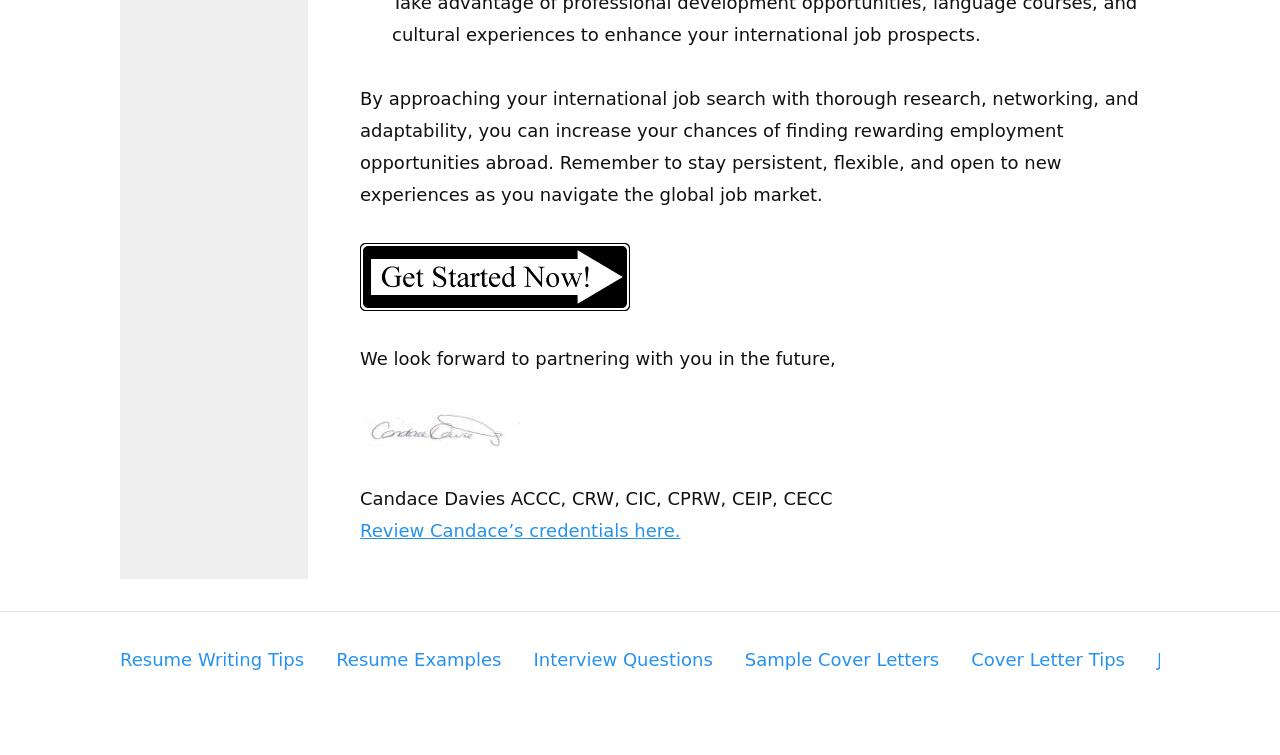Please provide a brief answer to the following inquiry using a single word or phrase:
How many links are there at the bottom of the page?

5